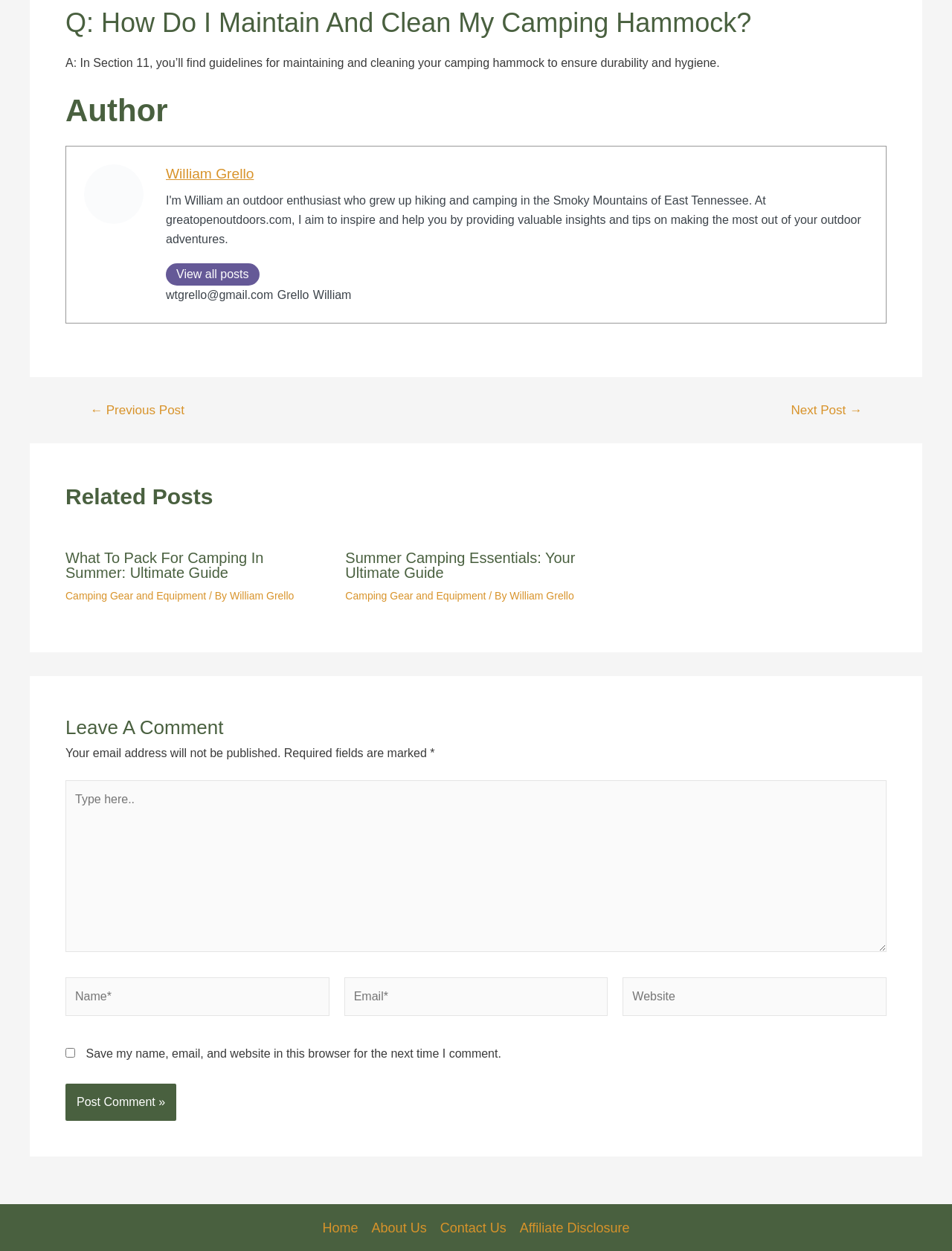Return the bounding box coordinates of the UI element that corresponds to this description: "Home". The coordinates must be given as four float numbers in the range of 0 and 1, [left, top, right, bottom].

[0.339, 0.974, 0.383, 0.99]